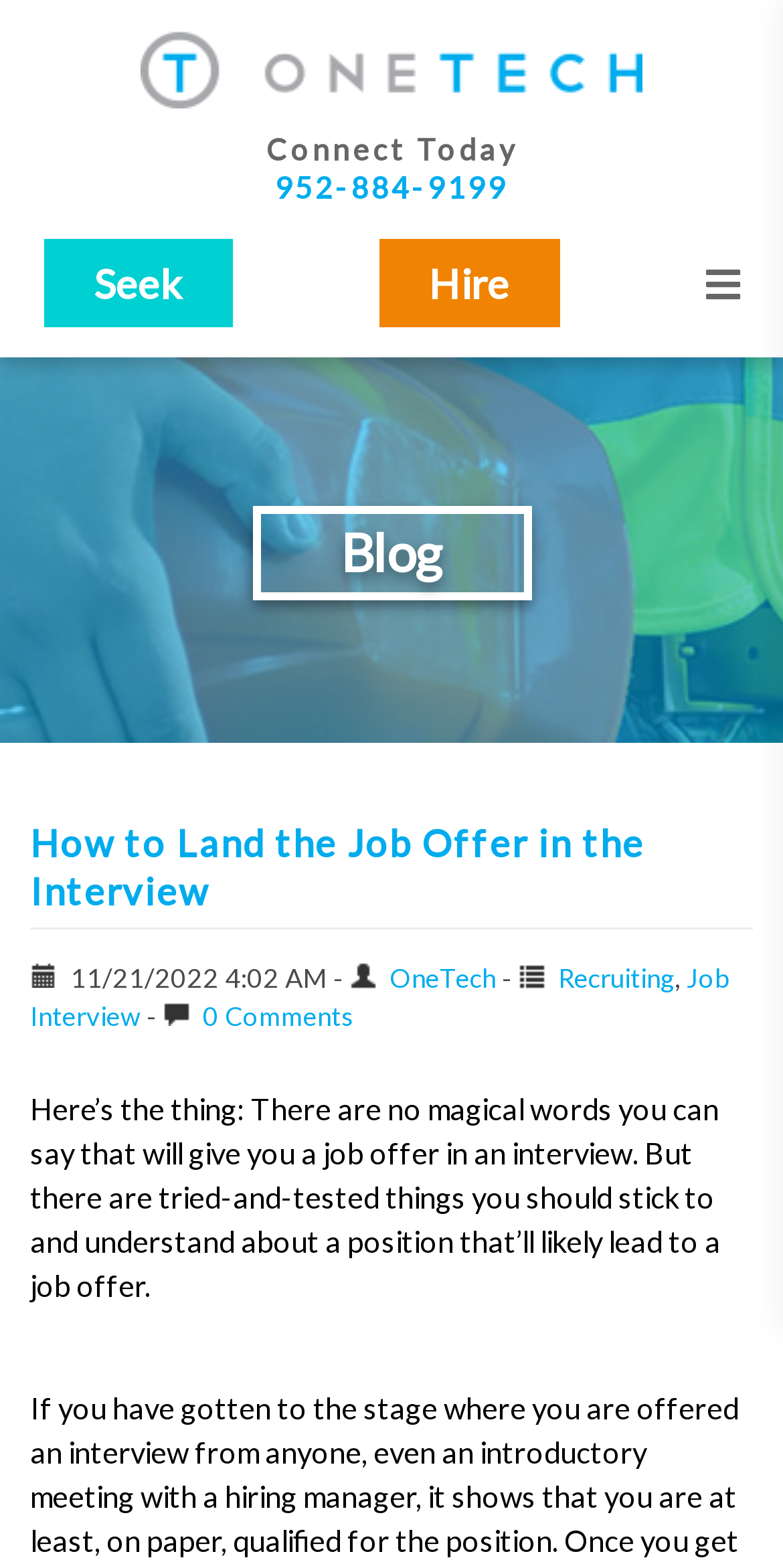What is the date of the blog post?
Based on the screenshot, provide your answer in one word or phrase.

11/21/2022